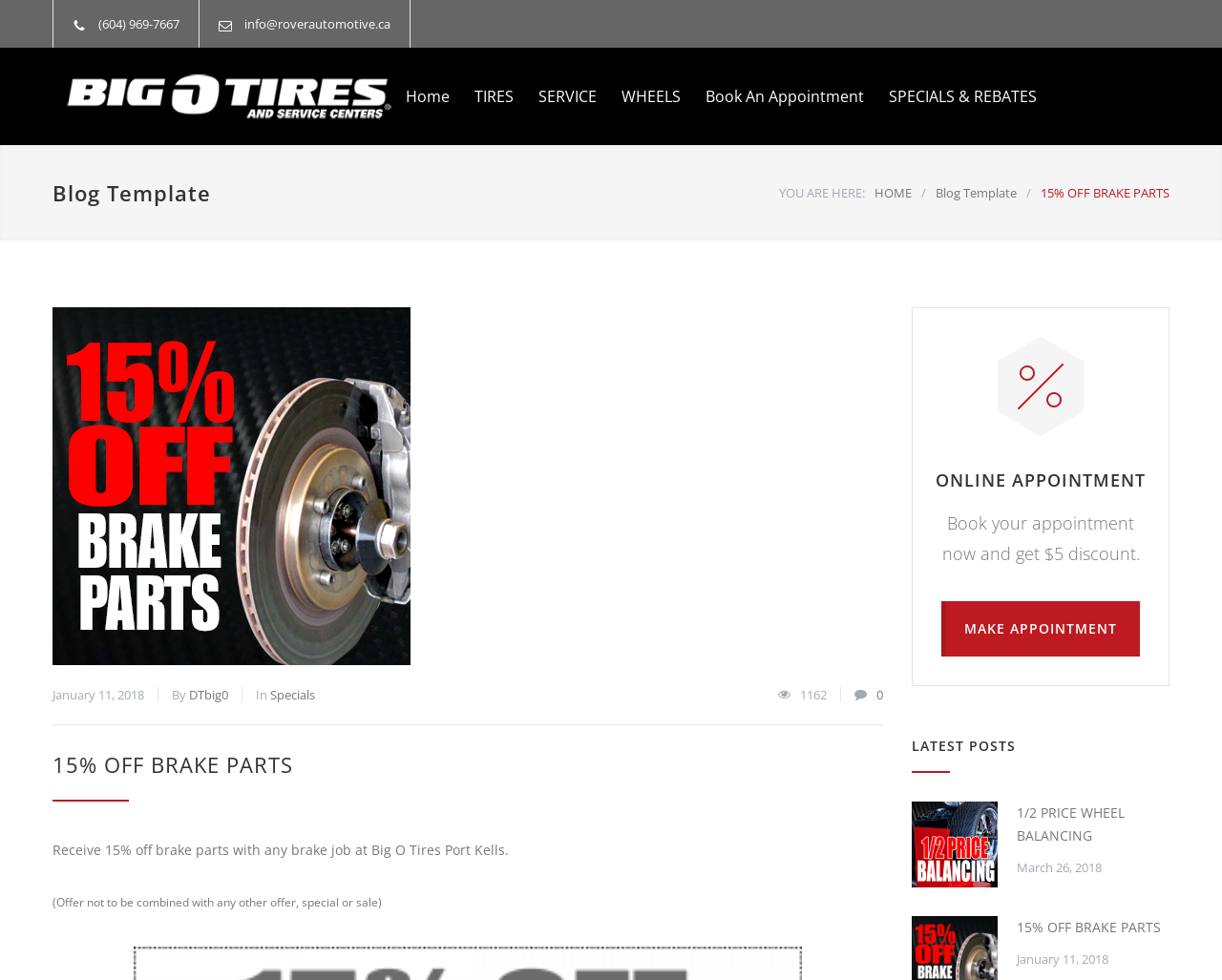Please specify the bounding box coordinates of the area that should be clicked to accomplish the following instruction: "Click on the HOME link". The coordinates should consist of four float numbers between 0 and 1, i.e., [left, top, right, bottom].

None